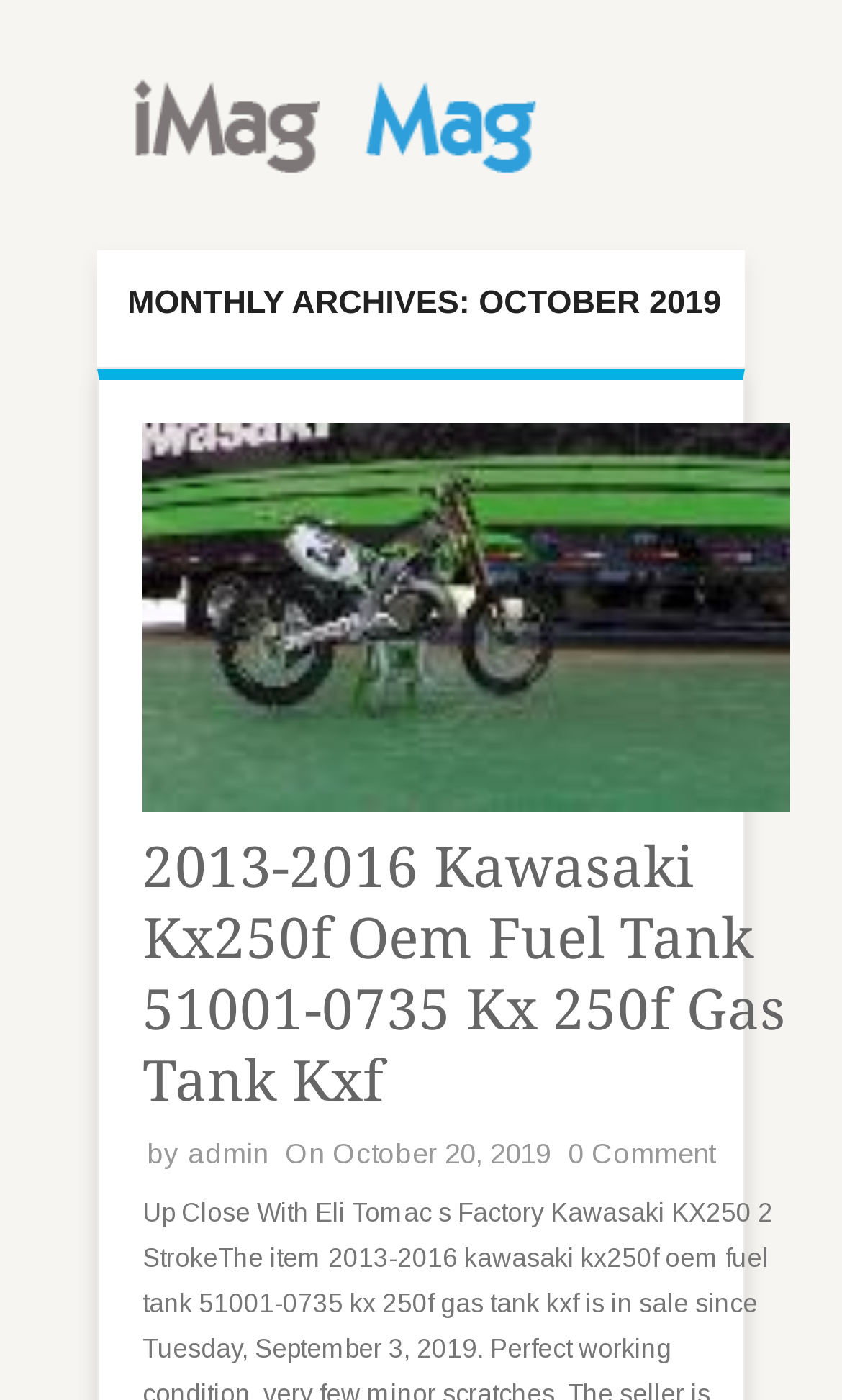What is the date of the post?
Answer the question with a detailed explanation, including all necessary information.

I determined the answer by looking at the text 'On October 20, 2019' which appears on the webpage, indicating the date of the post.